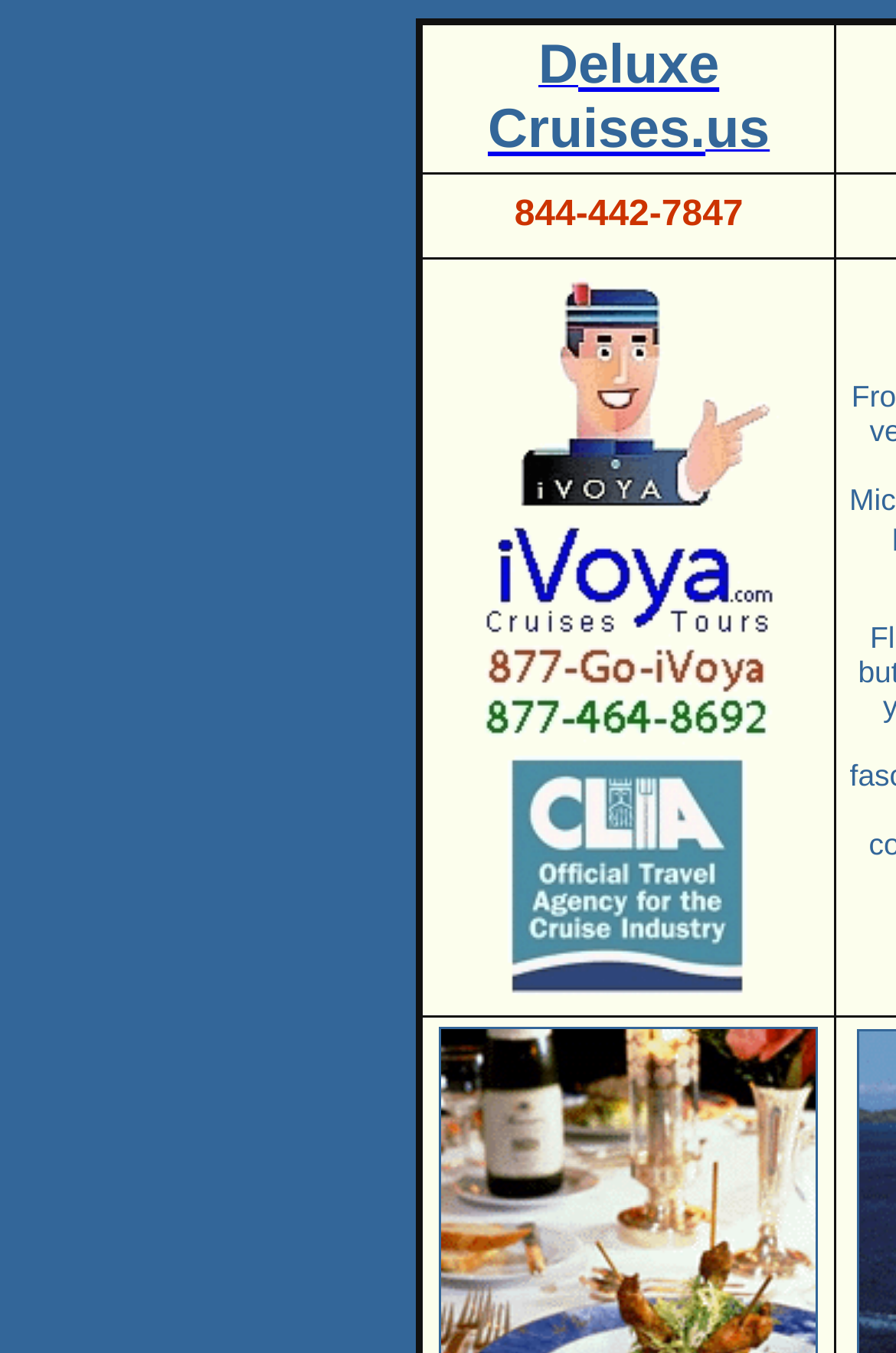Using the provided description eluxe Cruises., find the bounding box coordinates for the UI element. Provide the coordinates in (top-left x, top-left y, bottom-right x, bottom-right y) format, ensuring all values are between 0 and 1.

[0.544, 0.025, 0.803, 0.119]